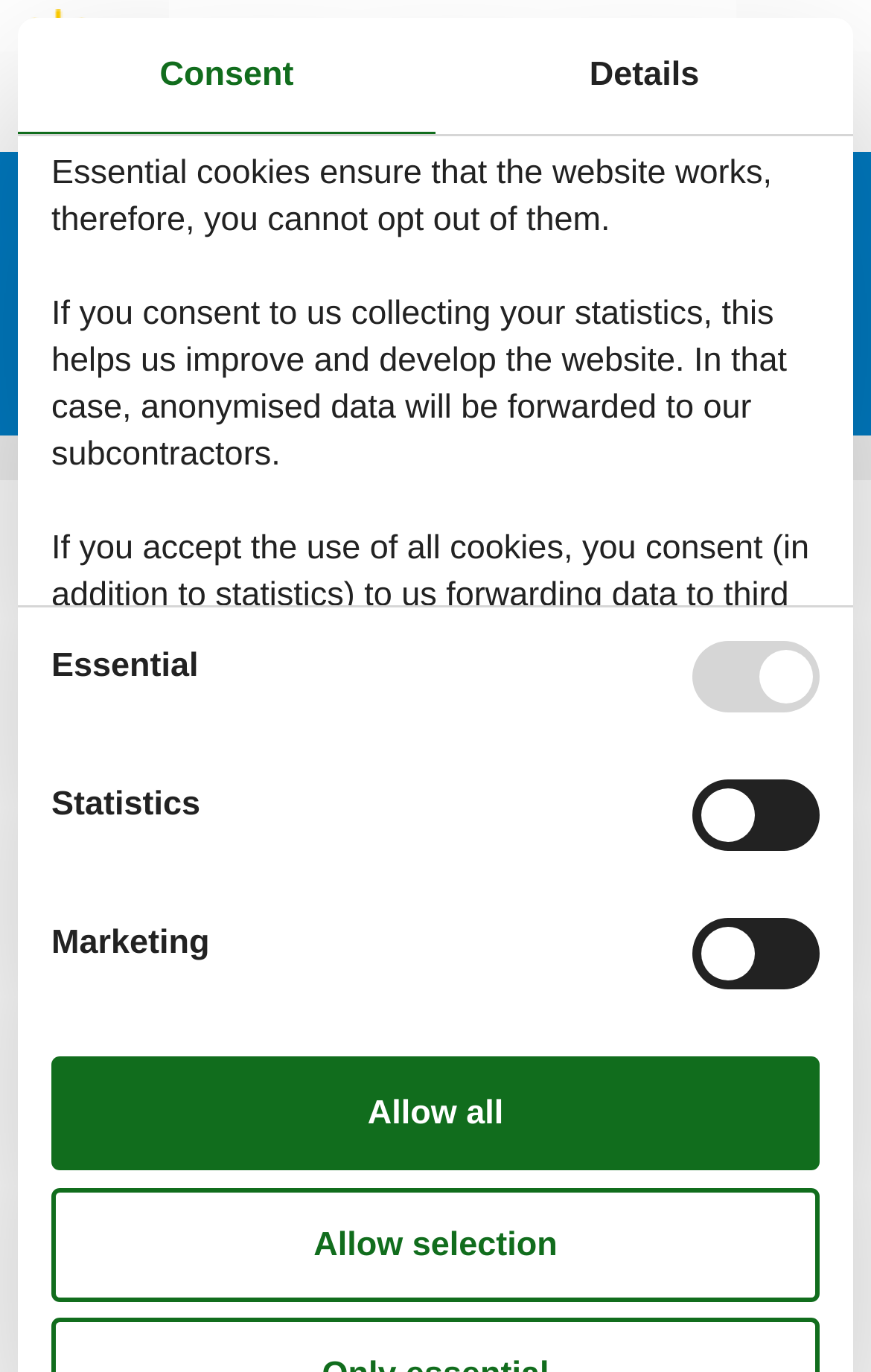Determine the bounding box coordinates of the clickable element to achieve the following action: 'Go to Home'. Provide the coordinates as four float values between 0 and 1, formatted as [left, top, right, bottom].

[0.026, 0.077, 0.108, 0.099]